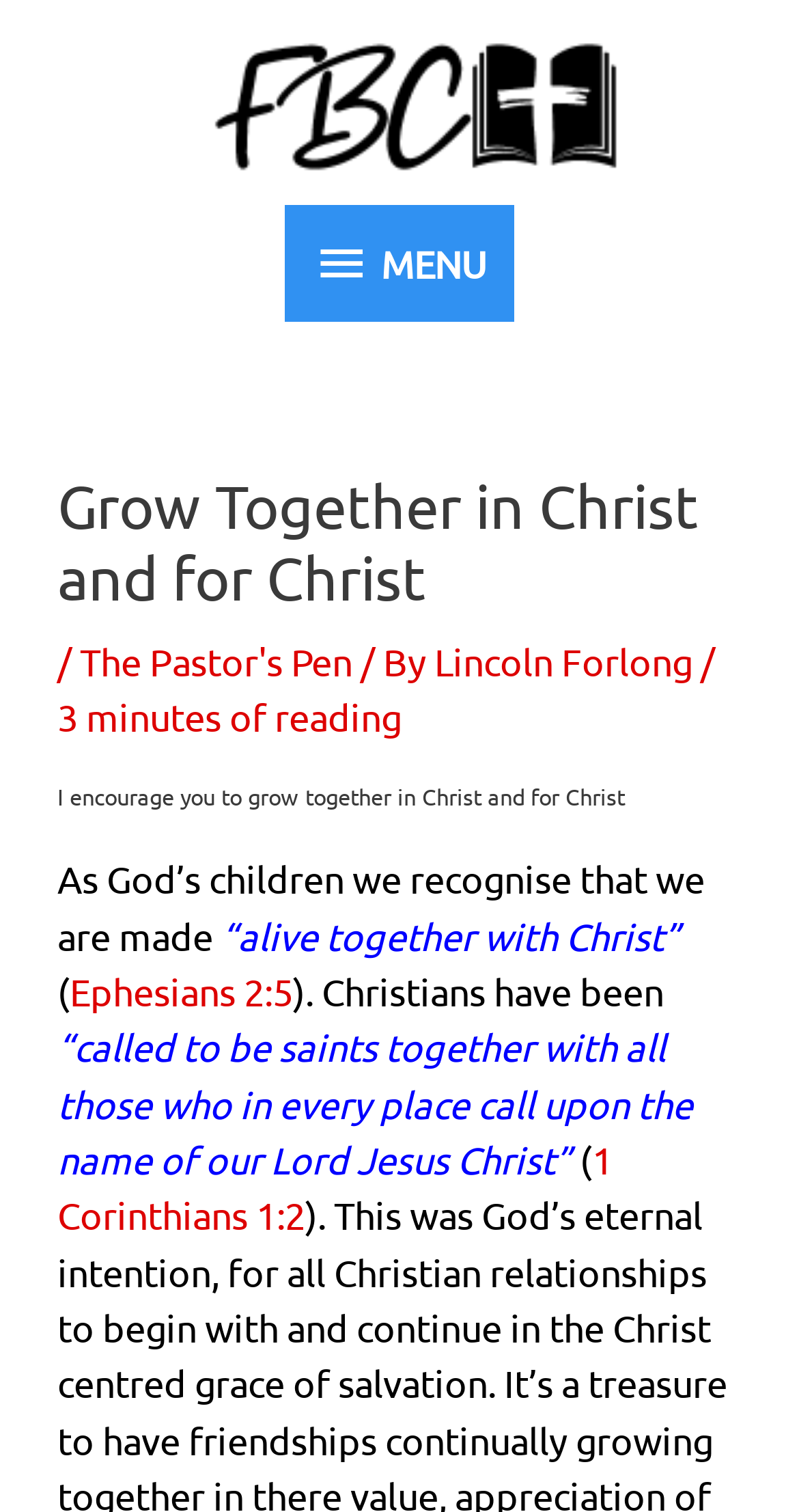Based on the image, provide a detailed response to the question:
How long does it take to read 'The Pastor's Pen'?

The time it takes to read 'The Pastor's Pen' is mentioned in the static text element with the text '3 minutes of reading' which is located below the link element with the text 'The Pastor's Pen'.